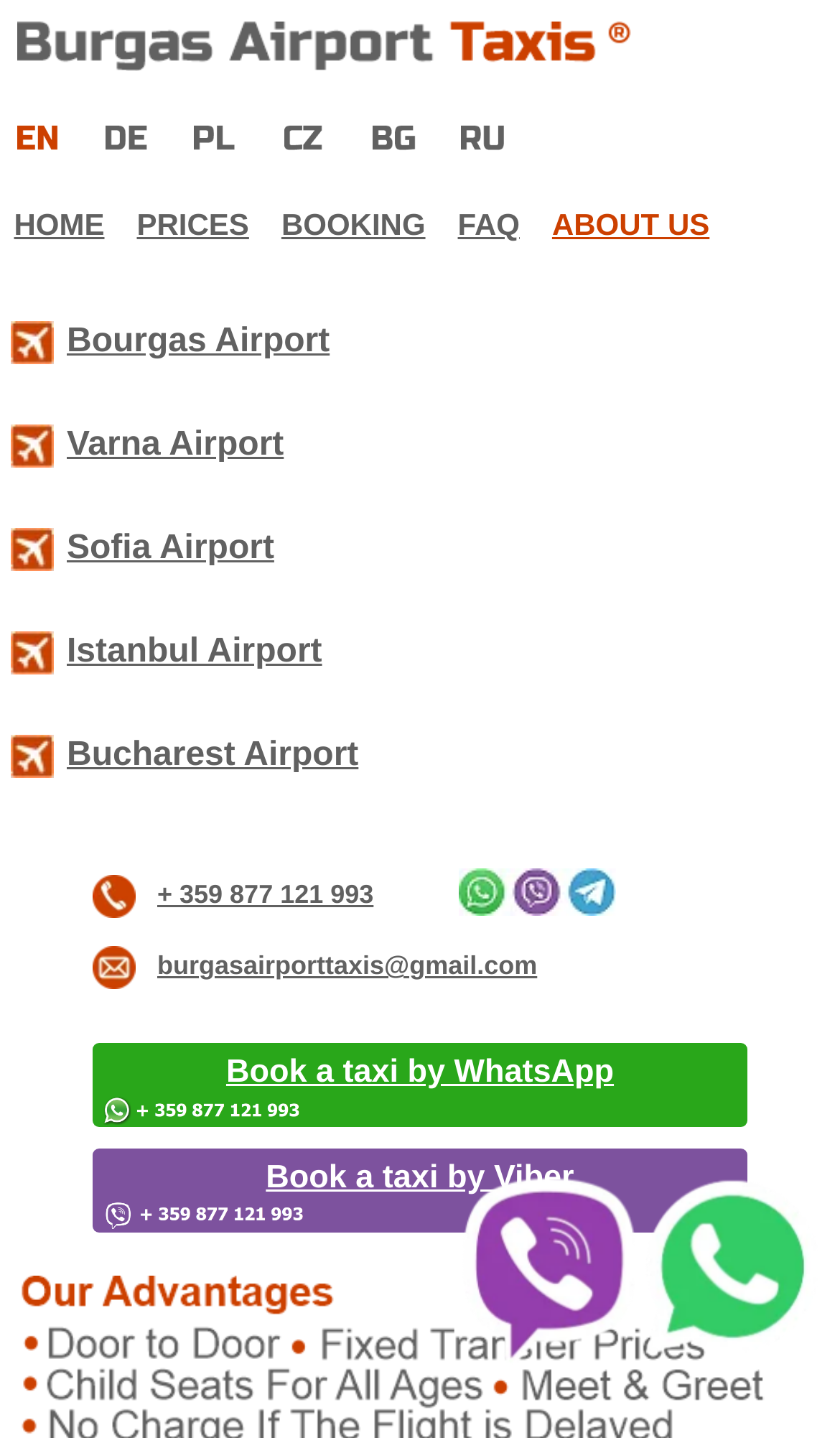What is the purpose of this webpage?
Please use the visual content to give a single word or phrase answer.

To provide information about the company